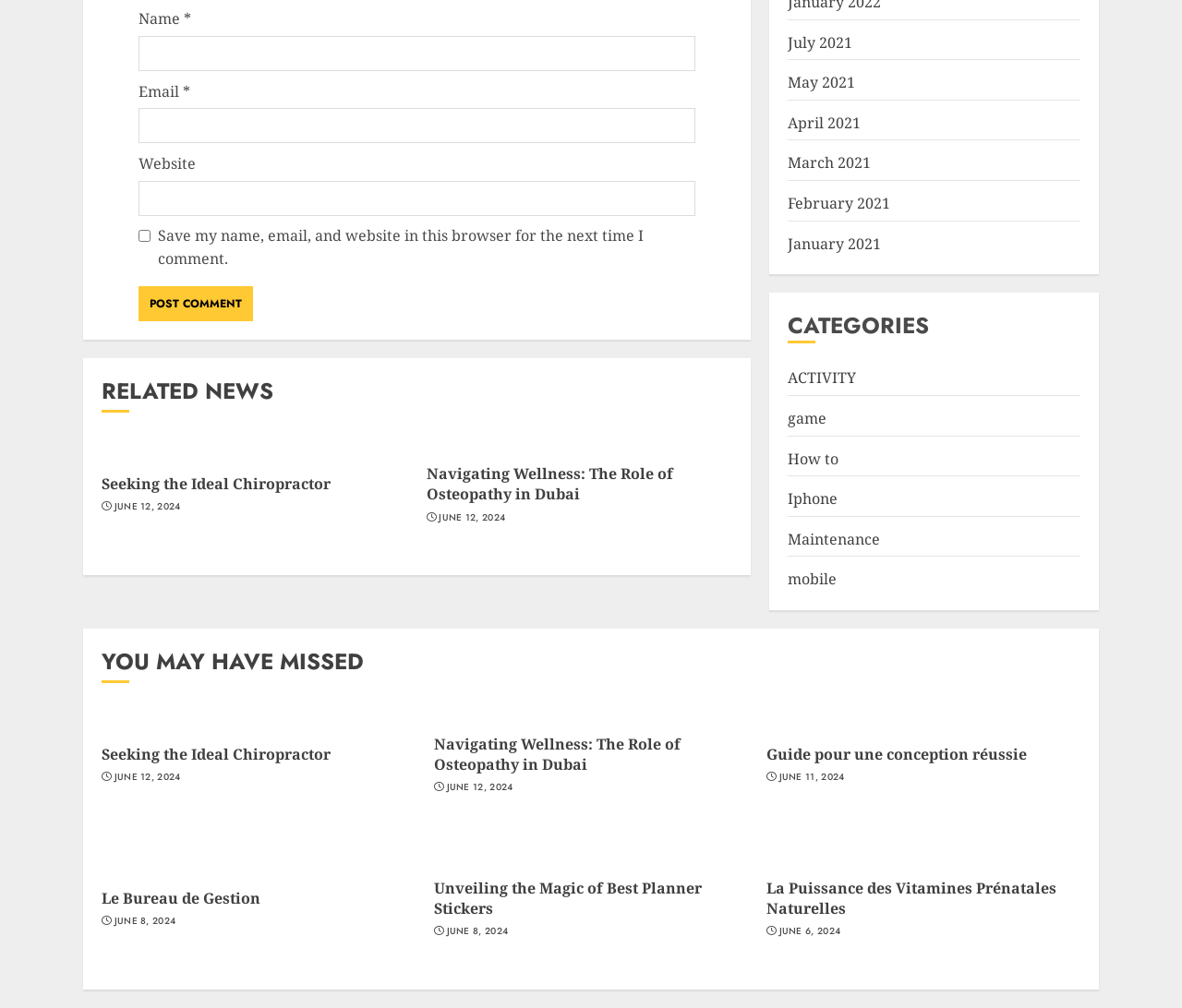Determine the bounding box coordinates of the clickable region to execute the instruction: "Select the 'July 2021' link". The coordinates should be four float numbers between 0 and 1, denoted as [left, top, right, bottom].

[0.667, 0.032, 0.721, 0.053]